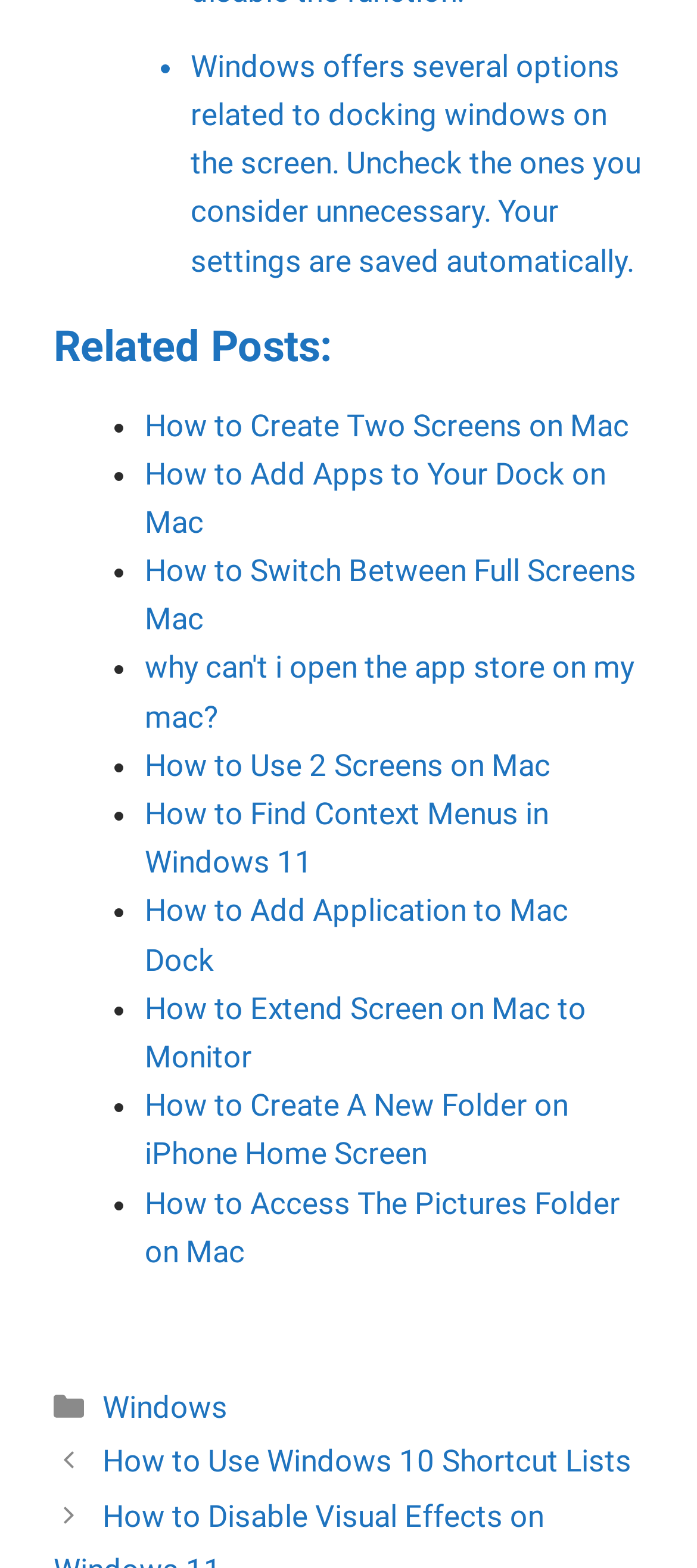What is the purpose of the links under 'Related Posts'?
Please interpret the details in the image and answer the question thoroughly.

The links under 'Related Posts' are provided to give users additional resources or information on related topics, which can help them to better understand the subject matter or find solutions to related problems.